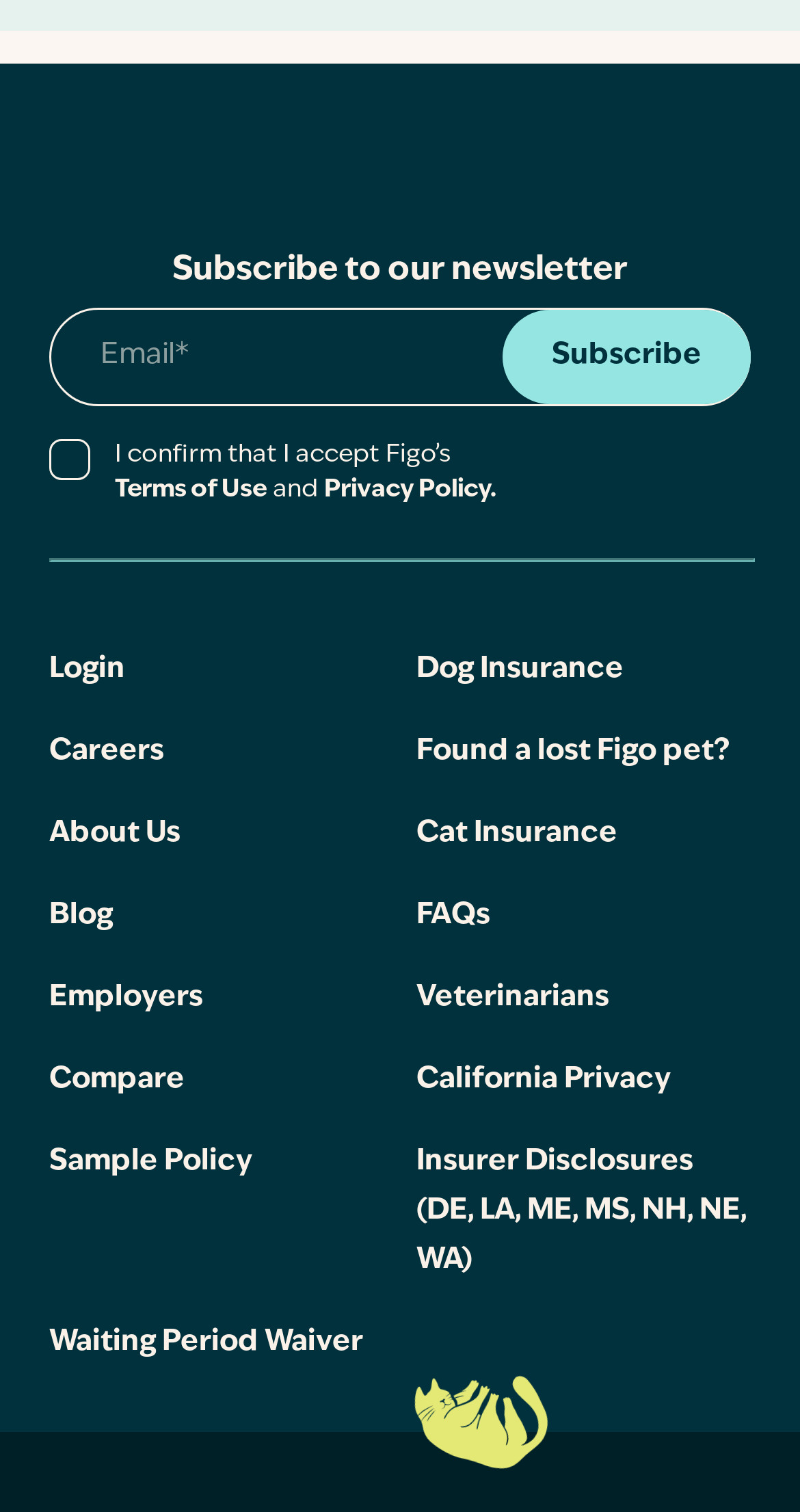Locate the bounding box of the UI element with the following description: "Found a lost Figo pet?".

[0.521, 0.487, 0.913, 0.507]